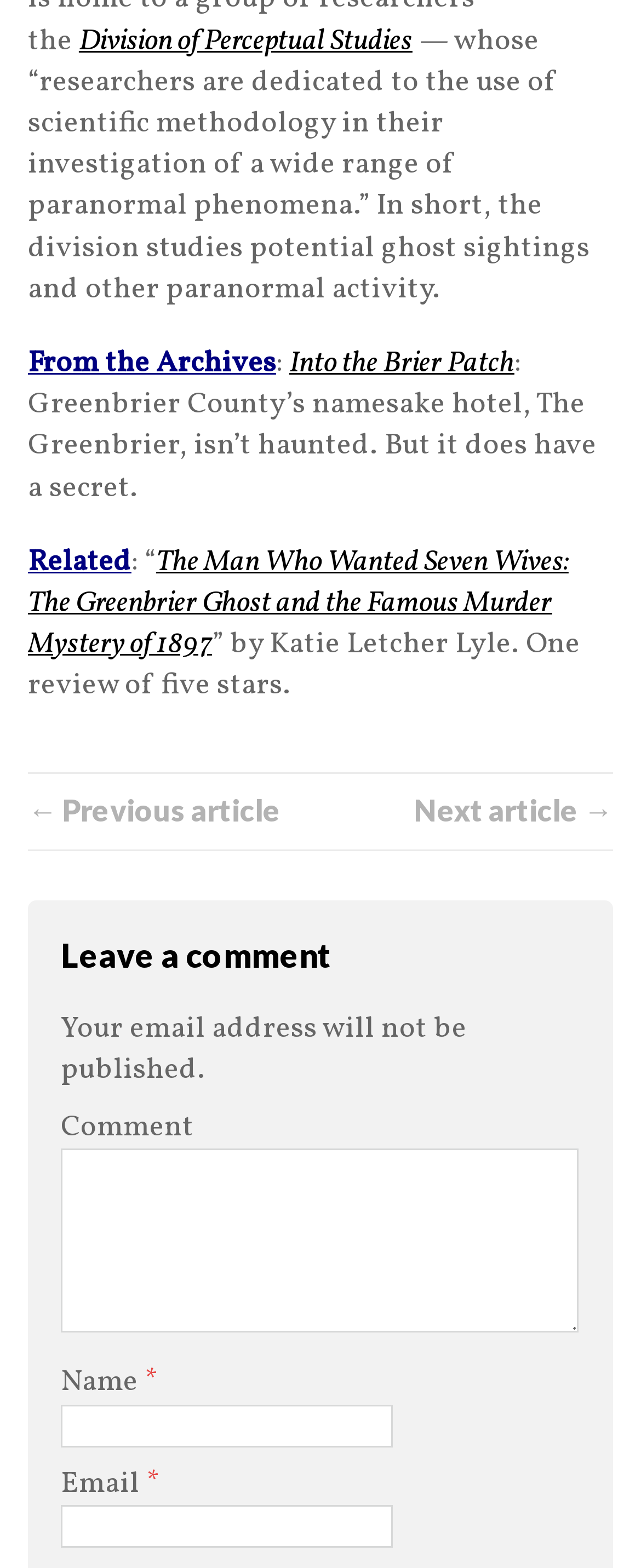Extract the bounding box coordinates for the described element: "Division of Perceptual Studies". The coordinates should be represented as four float numbers between 0 and 1: [left, top, right, bottom].

[0.123, 0.013, 0.643, 0.039]